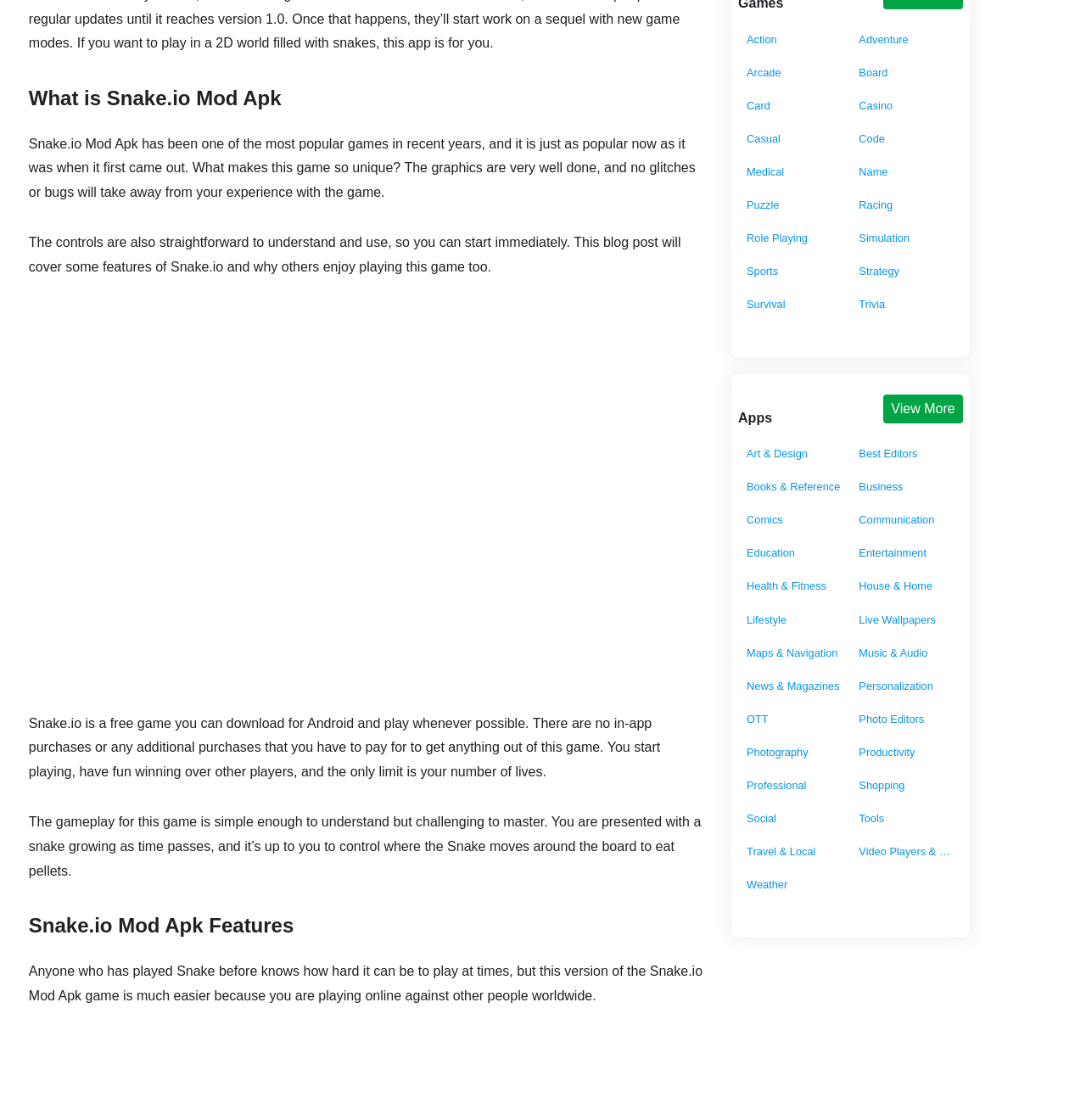Can you play Snake.io Mod Apk against other players online?
Give a one-word or short phrase answer based on the image.

Yes